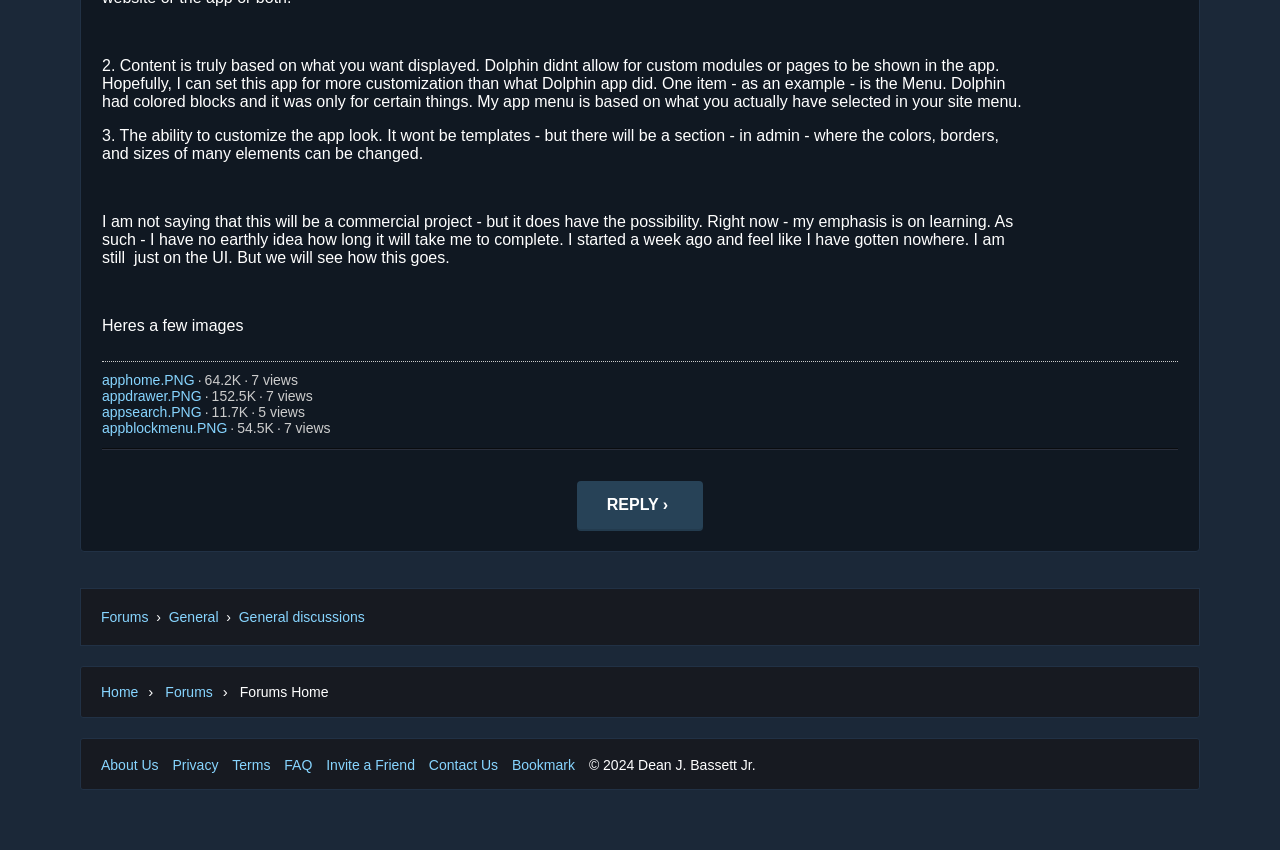Give the bounding box coordinates for the element described by: "System Integration".

None